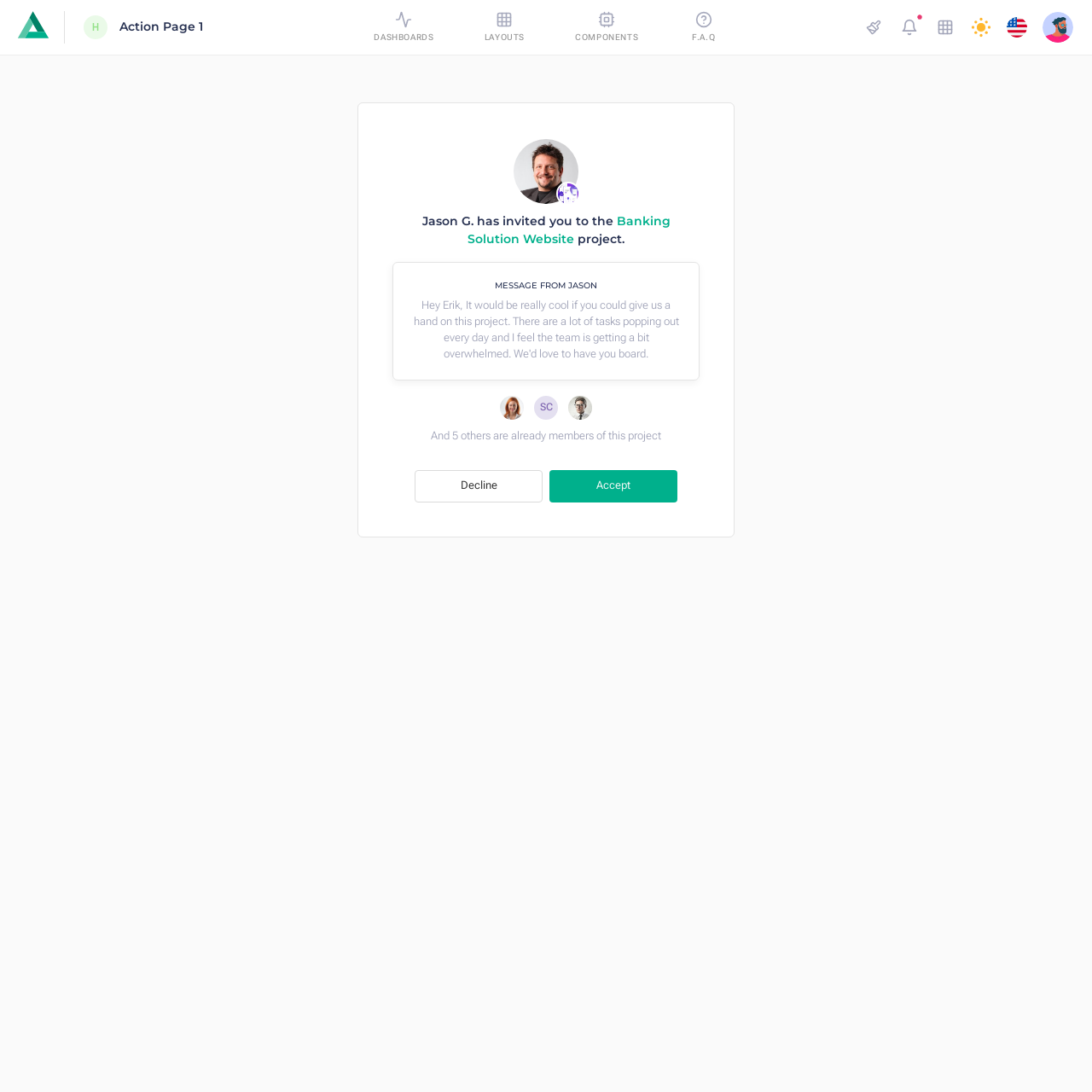Please pinpoint the bounding box coordinates for the region I should click to adhere to this instruction: "Click on the COMPONENTS button".

[0.507, 0.004, 0.604, 0.046]